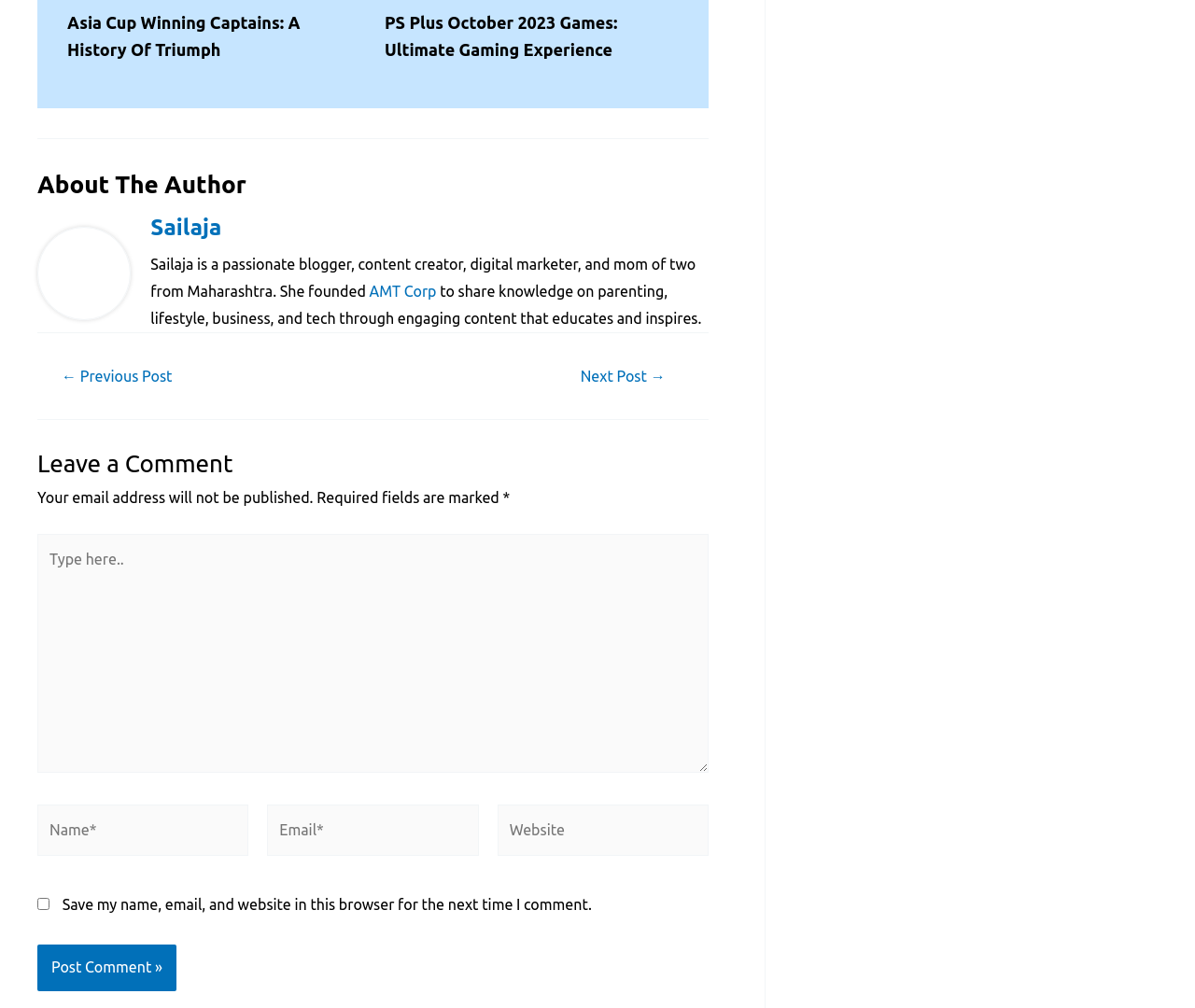How many textboxes are there in the comment section?
Answer the question with a detailed and thorough explanation.

I looked at the group element with the bounding box coordinates [0.016, 0.53, 0.609, 0.776] and found 4 textbox elements: 'Type here..', 'Name*', 'Email*', and 'Website'.